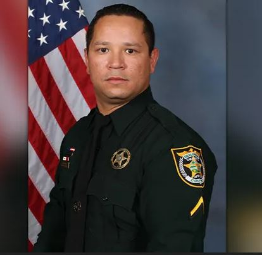Provide a comprehensive description of the image.

This image features a member of law enforcement, identified as Cpl. Ray Hamilton. He is dressed in a dark green uniform adorned with a badge and various insignia, indicating his rank and role within the police department. The backdrop includes the American flag, symbolizing his service and dedication to the community. The photo conveys a sense of professionalism and commitment to public safety, reflecting the serious nature of his responsibilities as an officer. Cpl. Hamilton is highlighted in a formal pose, emphasizing the importance of his position as well as his contributions to law enforcement.